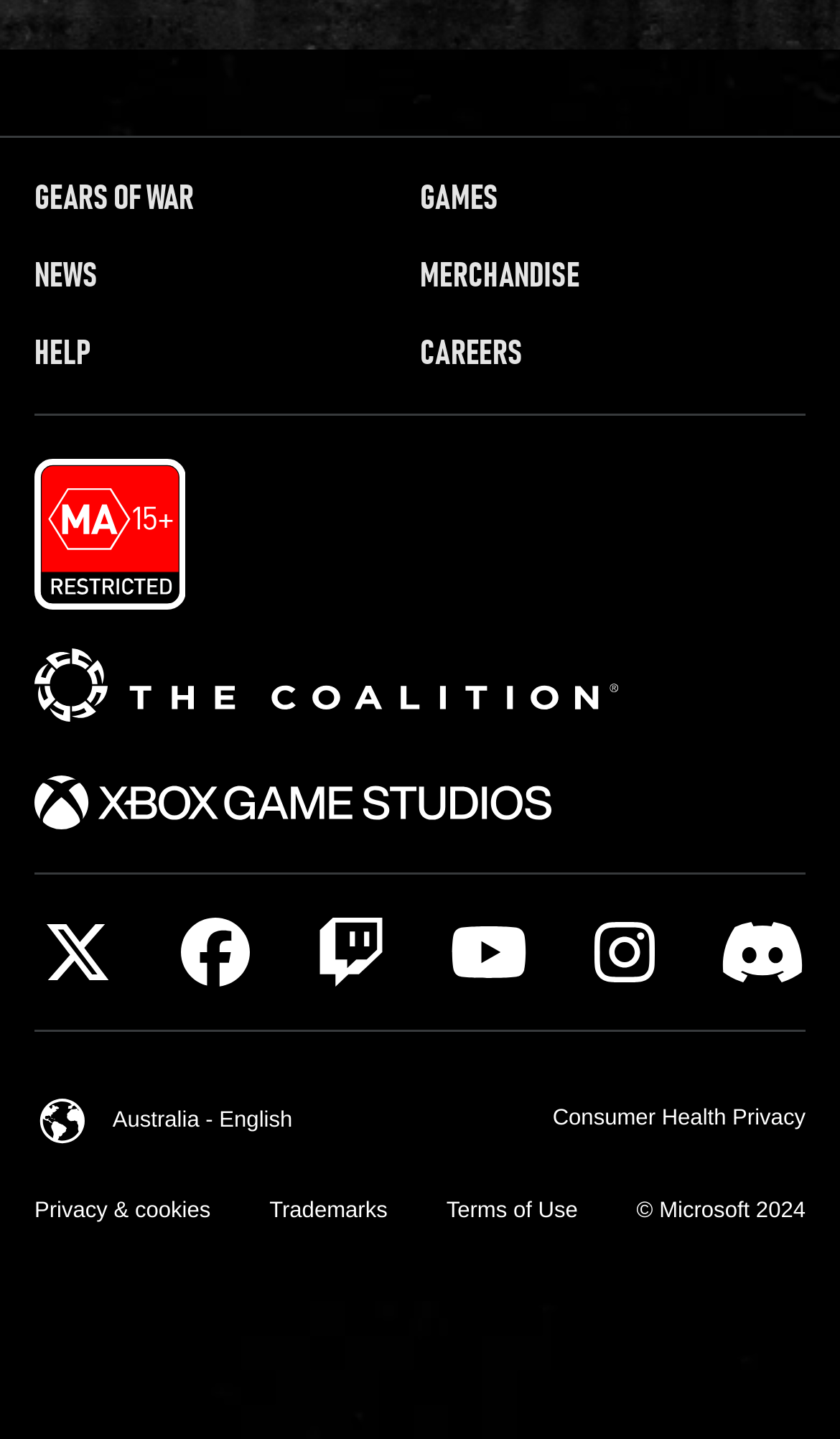Locate the bounding box coordinates of the item that should be clicked to fulfill the instruction: "Check Twitter".

[0.041, 0.638, 0.144, 0.685]